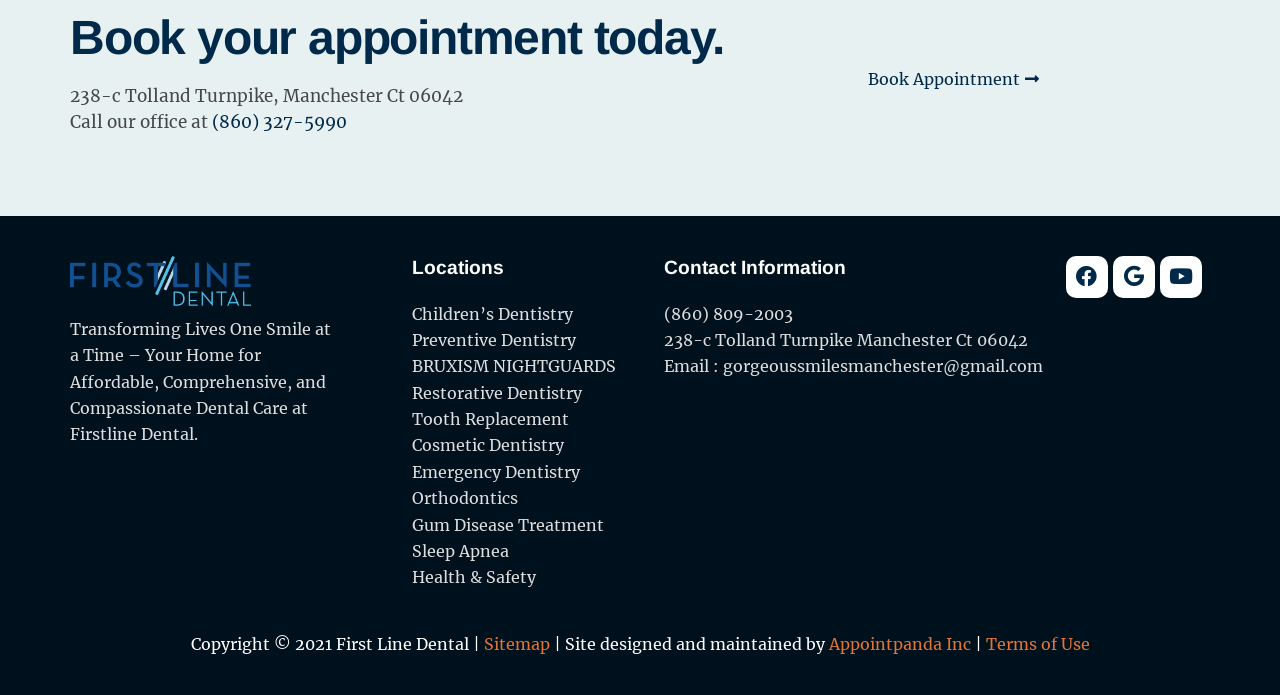How can I contact the office via email?
Look at the image and respond with a one-word or short-phrase answer.

gorgeoussmilesmanchester@gmail.com